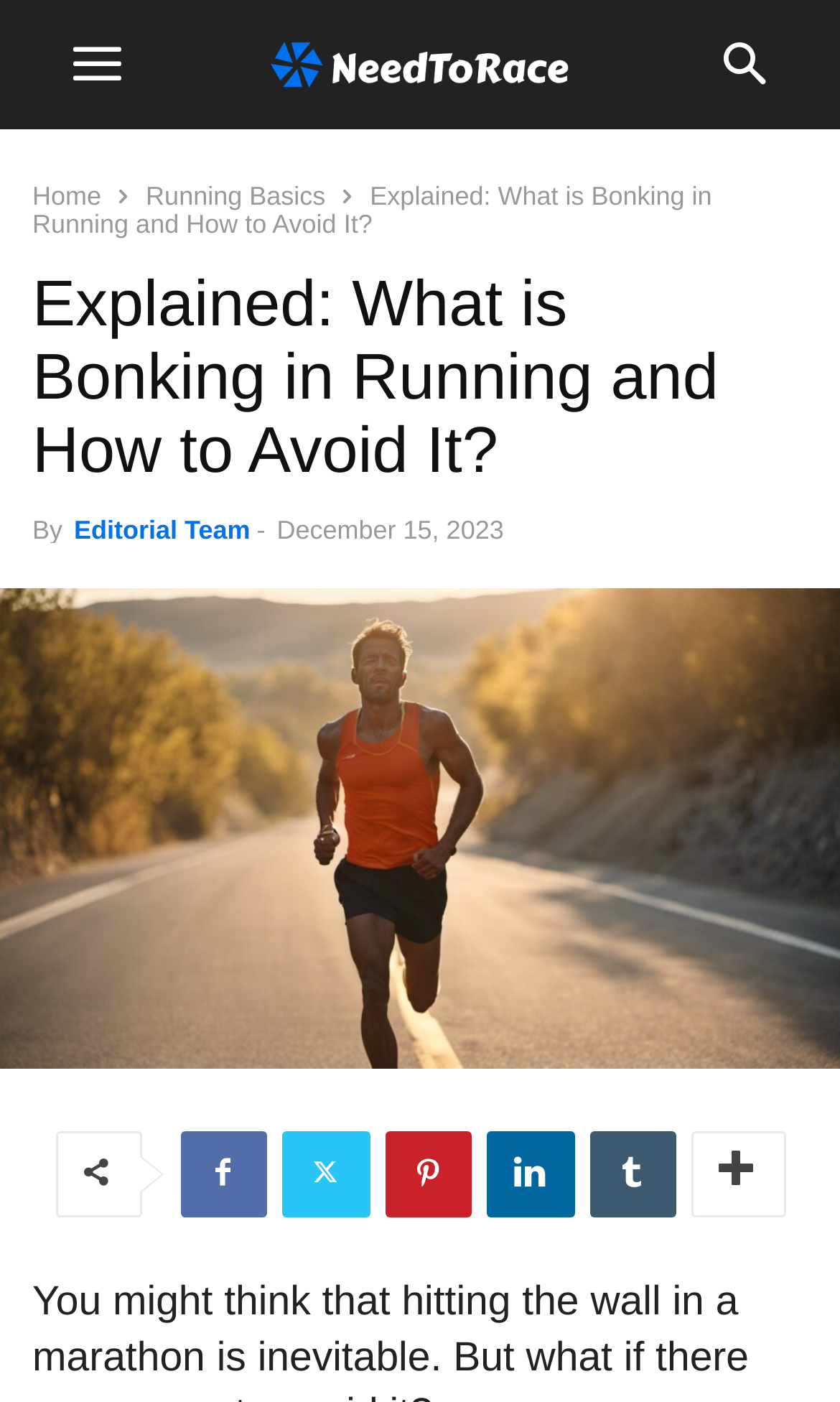Locate the bounding box coordinates of the area you need to click to fulfill this instruction: 'read more about the article'. The coordinates must be in the form of four float numbers ranging from 0 to 1: [left, top, right, bottom].

[0.038, 0.192, 0.962, 0.349]